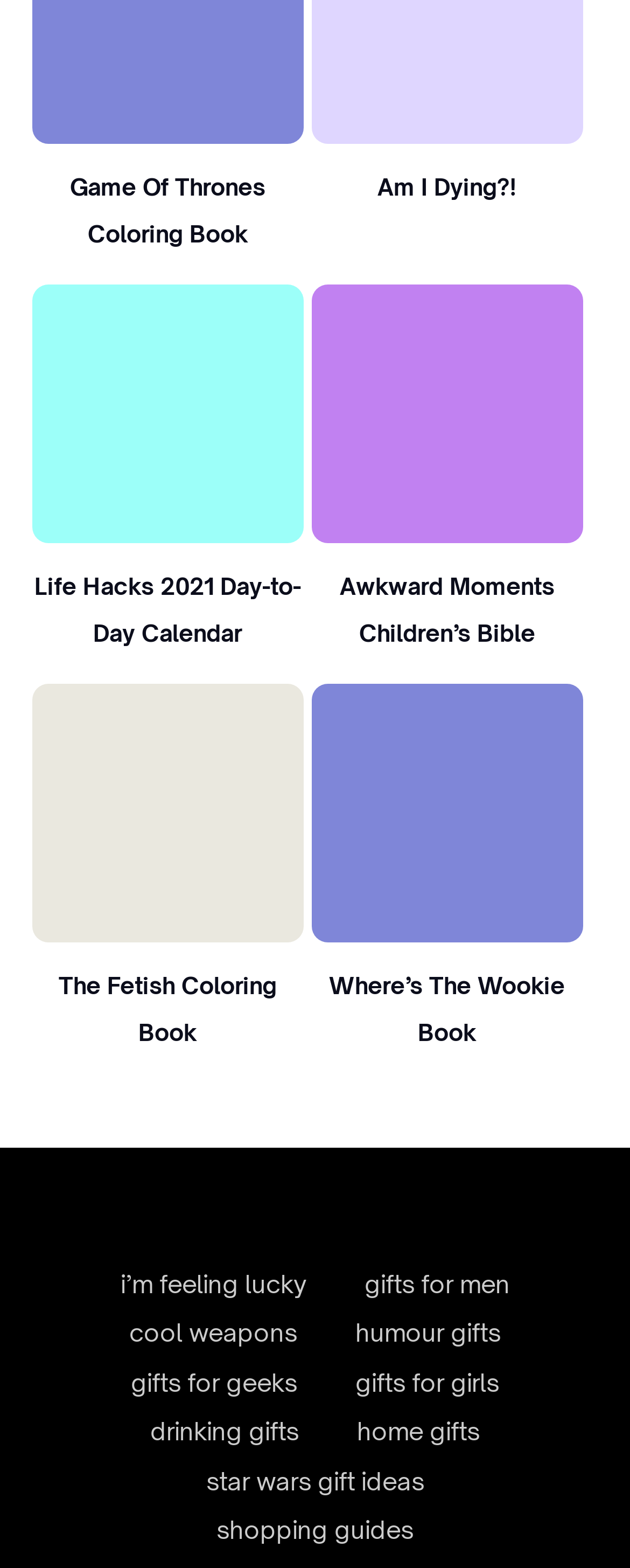Refer to the image and offer a detailed explanation in response to the question: What is the position of the 'Life Hacks 2021 Day-to-Day Calendar' link?

I compared the y1 and y2 coordinates of the 'Life Hacks 2021 Day-to-Day Calendar' link and the 'Am I Dying?!' link and found that the 'Life Hacks 2021 Day-to-Day Calendar' link has smaller y1 and y2 values, so it's above the 'Am I Dying?!' link.